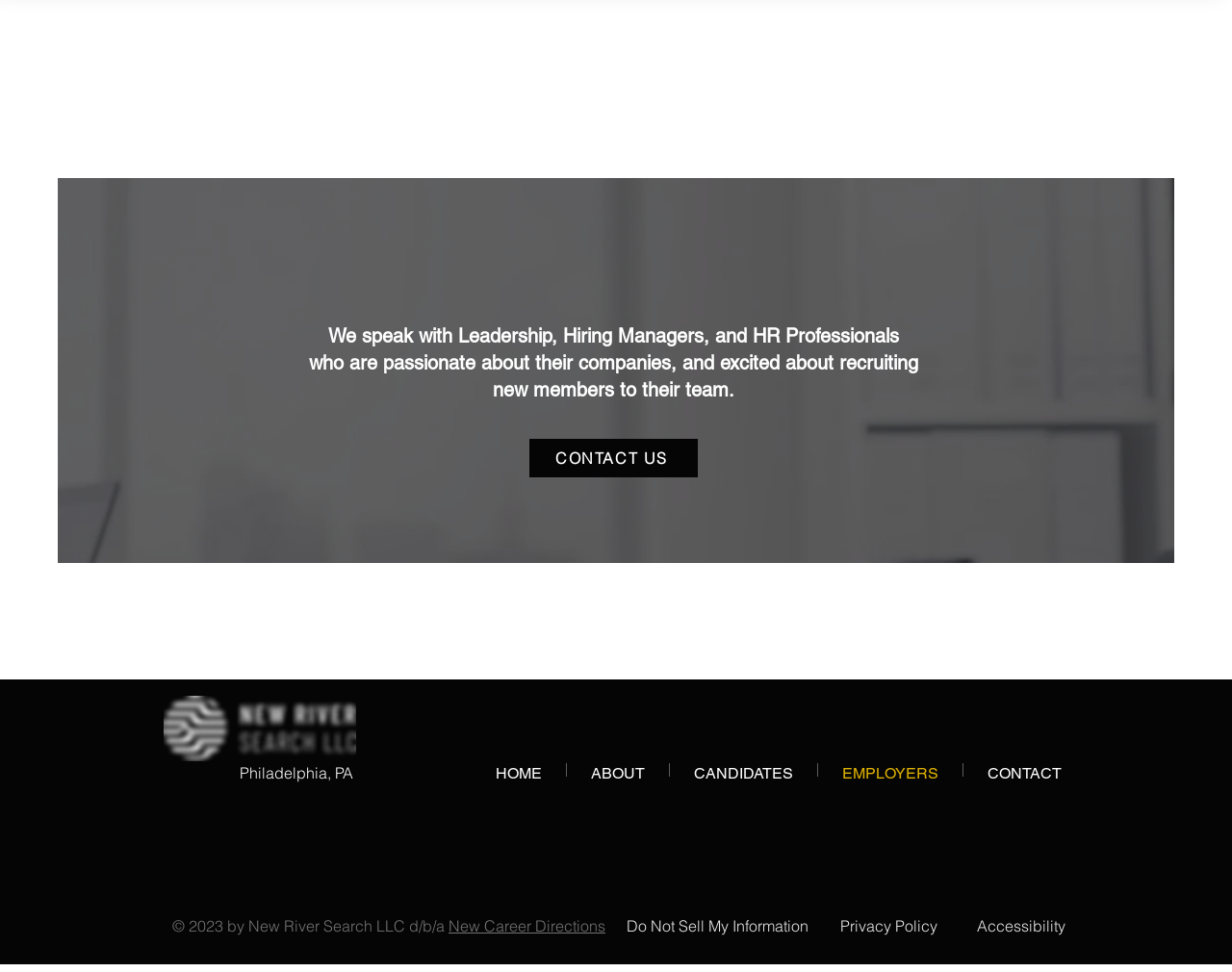How many social media links are available on the webpage?
Based on the image, provide your answer in one word or phrase.

3